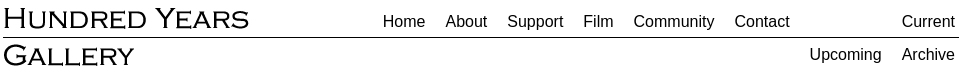Give a thorough caption of the image, focusing on all visible elements.

The image showcases the header section of the Hundred Years Gallery webpage, emphasizing the establishment's name, "HUNDRED YEARS GALLERY." Below the gallery name, a menu bar is visible, providing links to various sections including "Home," "About," "Support," "Film," "Community," "Contact," "Current," "Upcoming," and "Archive." This layout invites visitors to explore the gallery's offerings and features, highlighting the venue's commitment to fostering a vibrant arts community. The design's clean and minimalistic aesthetic enhances accessibility and navigability for users looking to engage with the gallery's artistic events and programs.